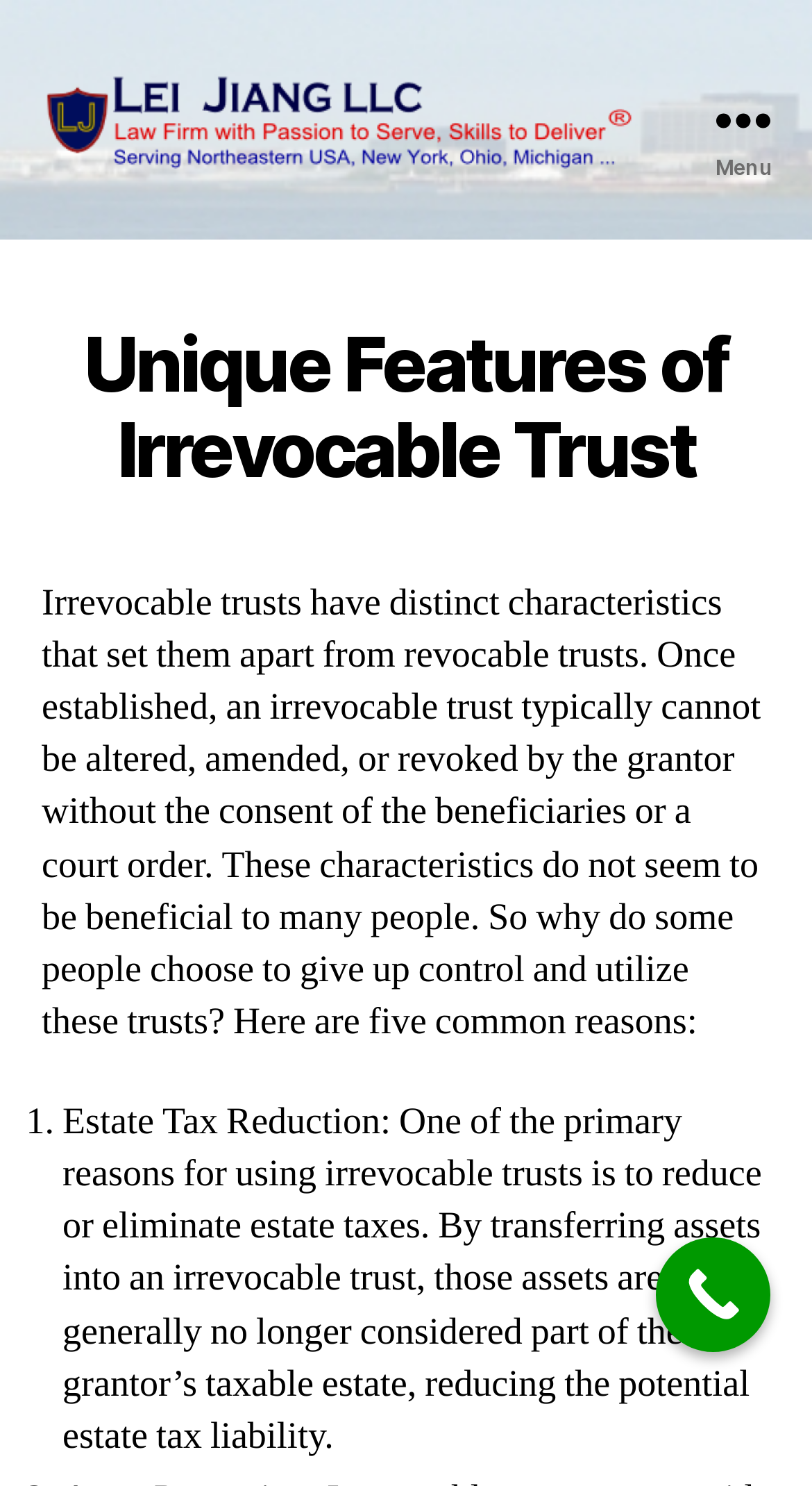Produce an extensive caption that describes everything on the webpage.

The webpage is about the unique features of irrevocable trusts, specifically highlighting the reasons why people choose to use them despite giving up control. At the top left of the page, there is a link to "Lei Jiang Law Firm" accompanied by an image with the same name. On the top right, there is a button labeled "Menu" that is not expanded.

Below the menu button, there is a header section that spans the entire width of the page. Within this section, there is a heading that reads "Unique Features of Irrevocable Trust" centered near the top of the page. 

Underneath the heading, there is a block of text that explains the characteristics of irrevocable trusts and why people might choose to use them. This text is divided into sections, with the first section introducing the topic and the second section listing five common reasons why people use irrevocable trusts. 

The first reason listed is "Estate Tax Reduction", which is marked with a list marker "1." and followed by a paragraph of text that explains how irrevocable trusts can be used to reduce estate taxes. 

At the bottom right of the page, there is a "Call Now Button" link.